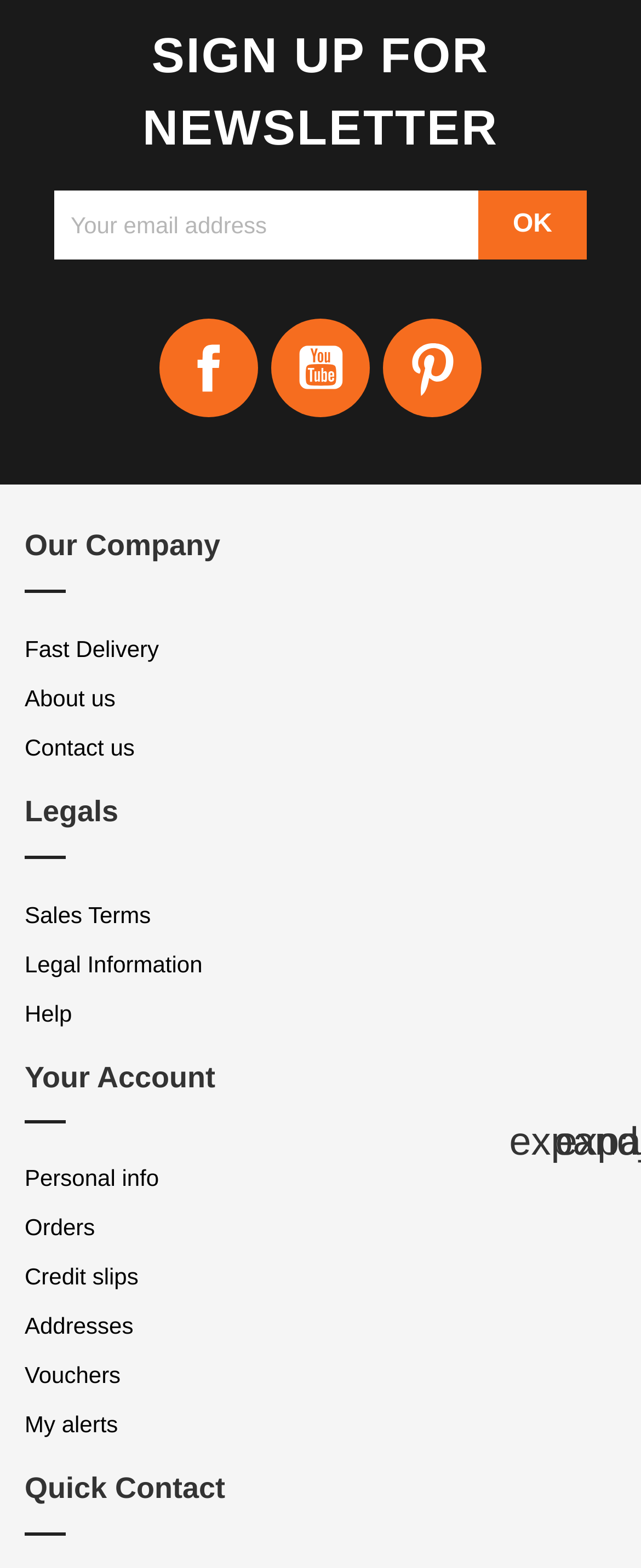What is the section below 'Our Company'?
Analyze the screenshot and provide a detailed answer to the question.

The section below the 'Our Company' heading contains links to 'Fast Delivery', 'About us', and 'Contact us', suggesting that it provides information about the company.